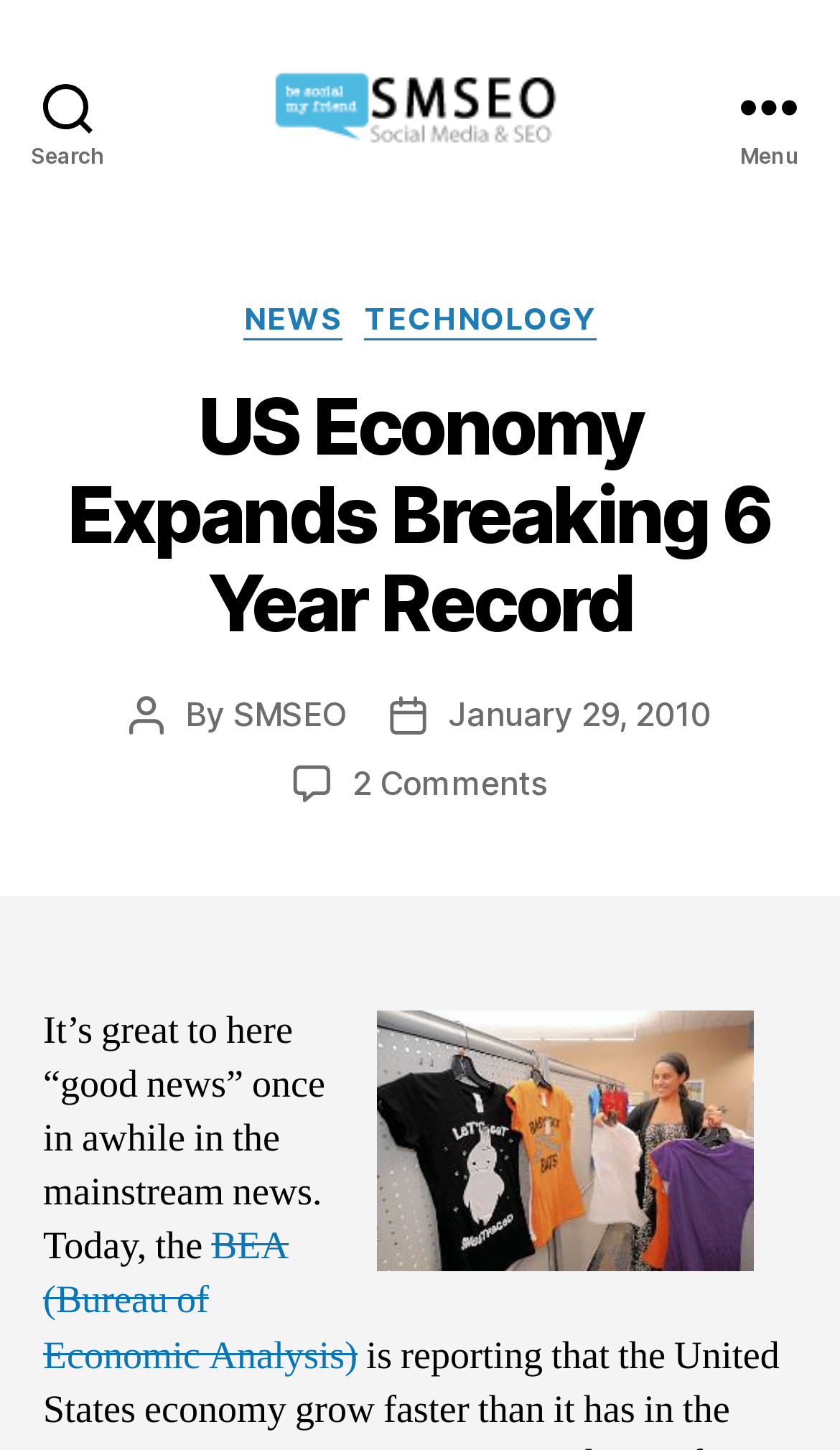Identify the bounding box coordinates of the clickable region necessary to fulfill the following instruction: "view Revelation 1". The bounding box coordinates should be four float numbers between 0 and 1, i.e., [left, top, right, bottom].

None